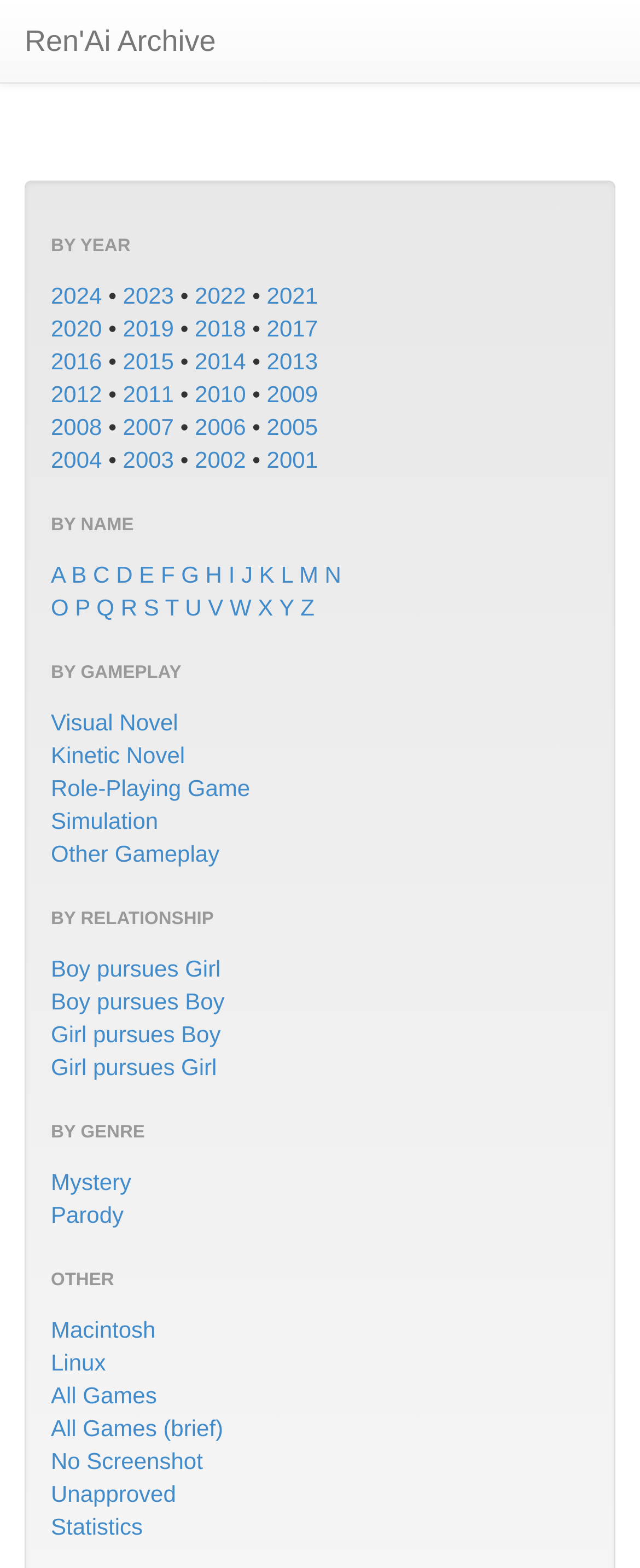Extract the heading text from the webpage.

Bunka no Kenkyu - Revival of Queen Leyak -